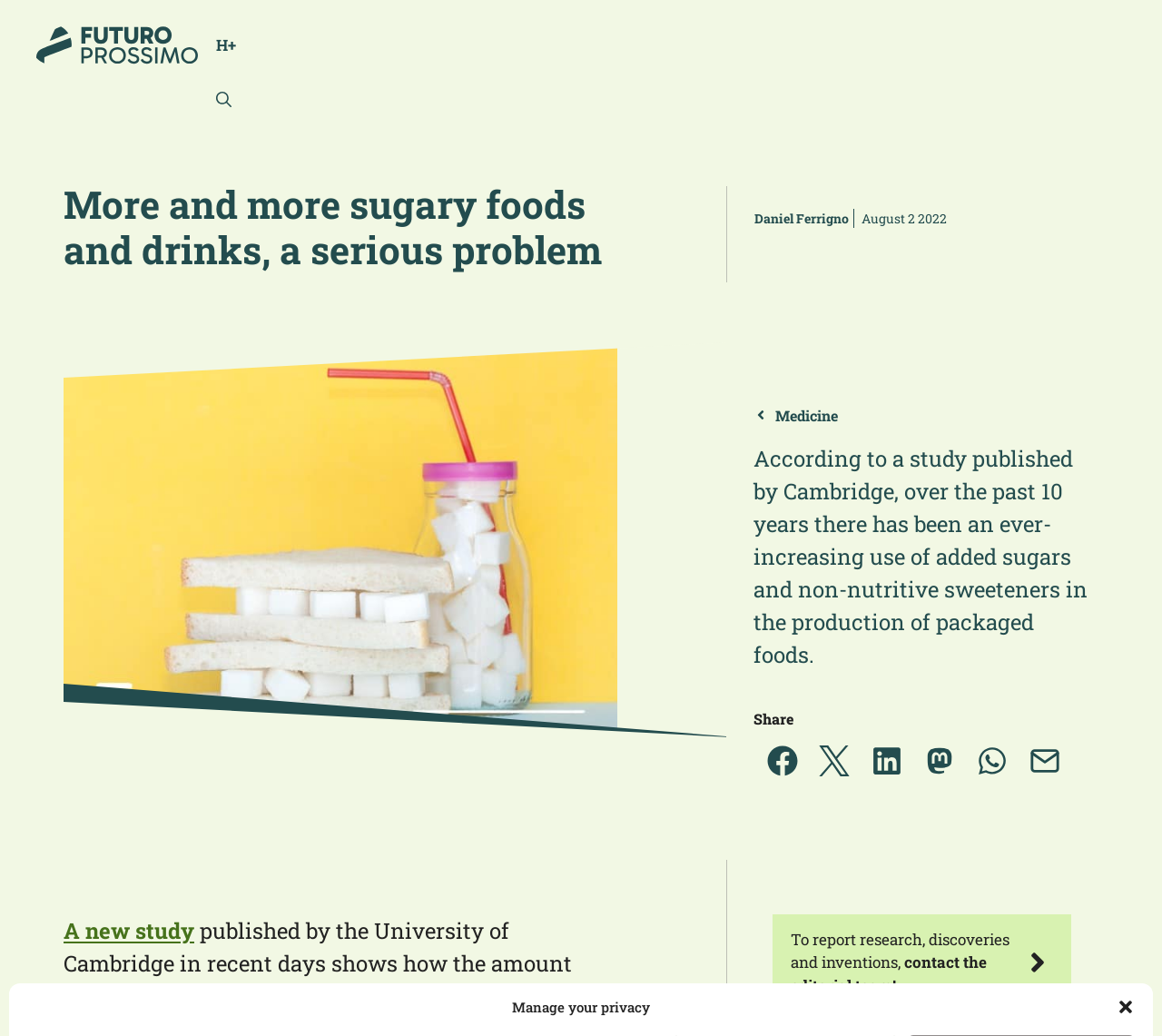Please identify the coordinates of the bounding box that should be clicked to fulfill this instruction: "Search for something".

[0.171, 0.07, 0.215, 0.123]